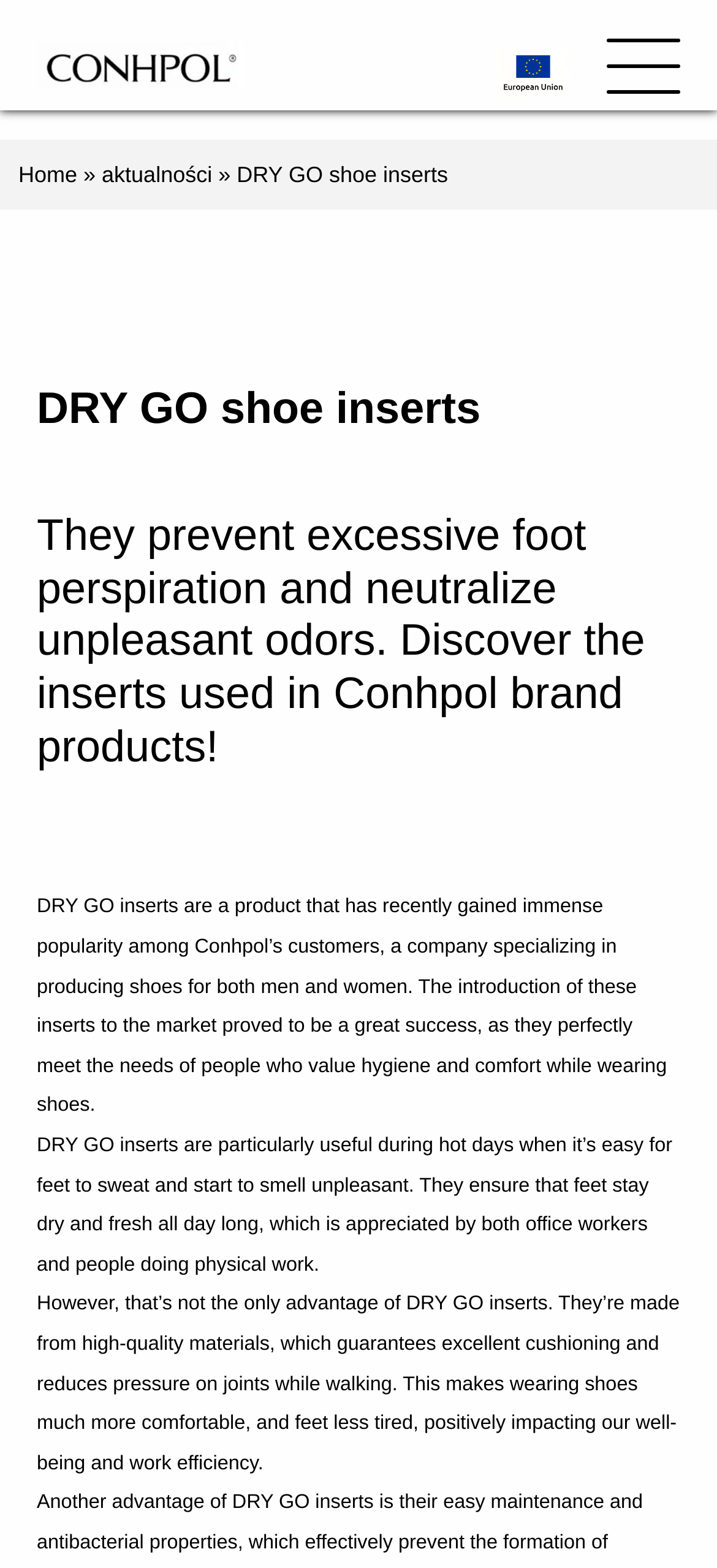Respond to the question below with a single word or phrase:
What is the purpose of DRY GO shoe inserts?

Prevent foot perspiration and odors